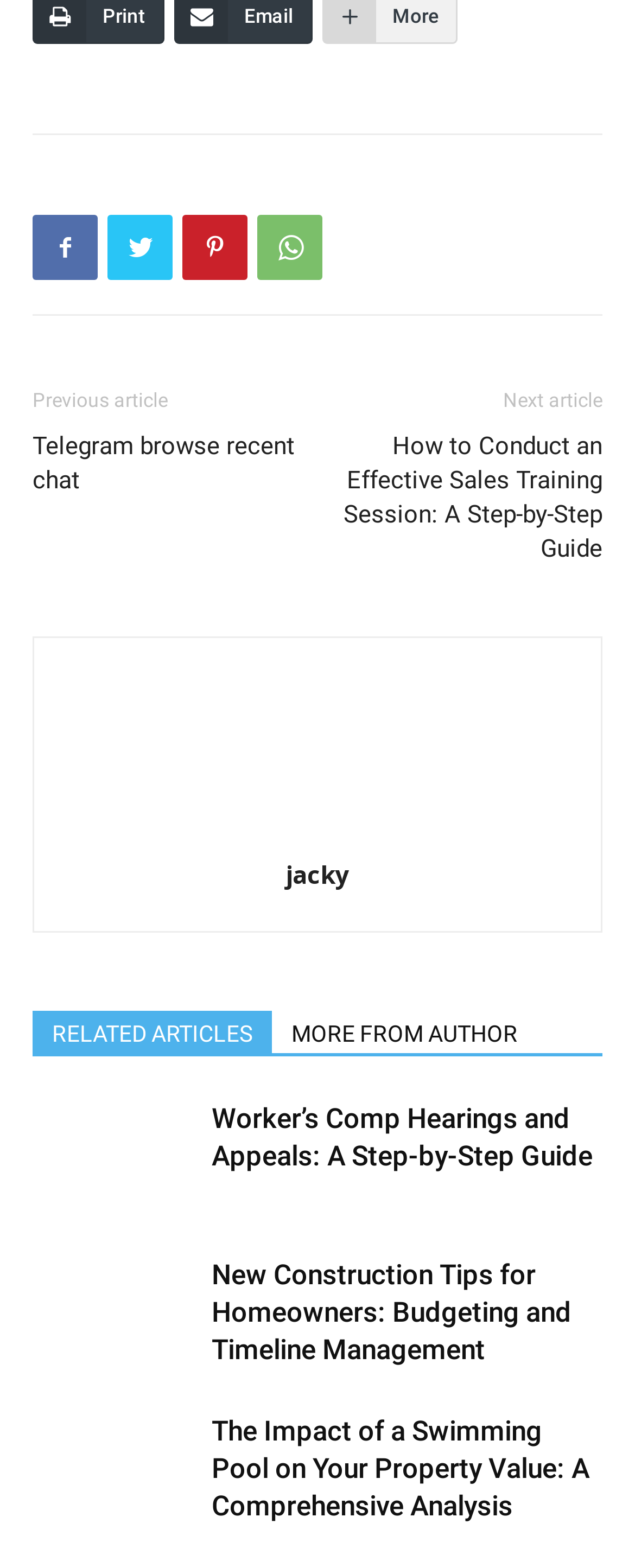What is the title of the first related article?
By examining the image, provide a one-word or phrase answer.

Worker’s Comp Hearings and Appeals: A Step-by-Step Guide